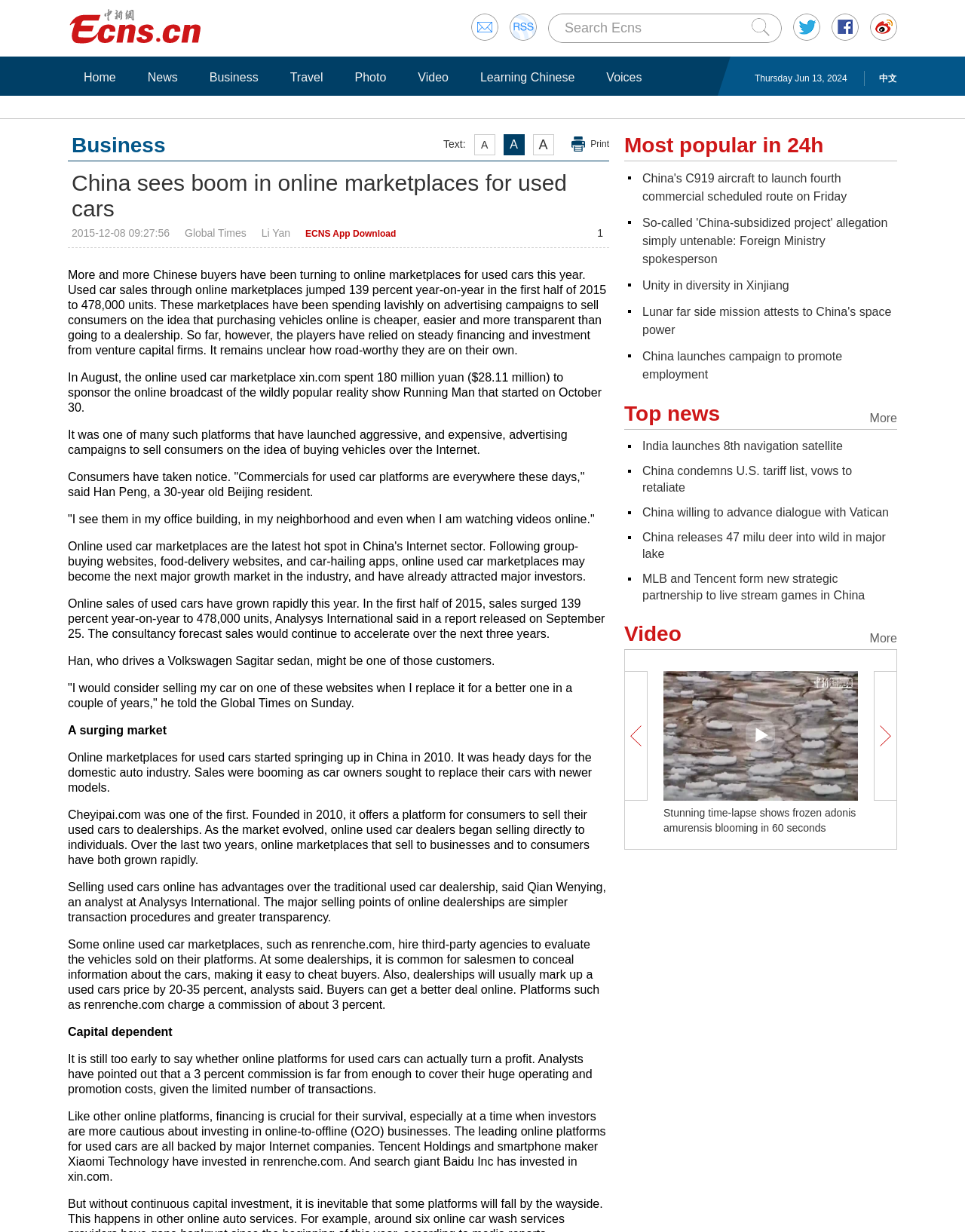Please determine the bounding box coordinates of the element to click in order to execute the following instruction: "Go to Home". The coordinates should be four float numbers between 0 and 1, specified as [left, top, right, bottom].

[0.078, 0.056, 0.129, 0.069]